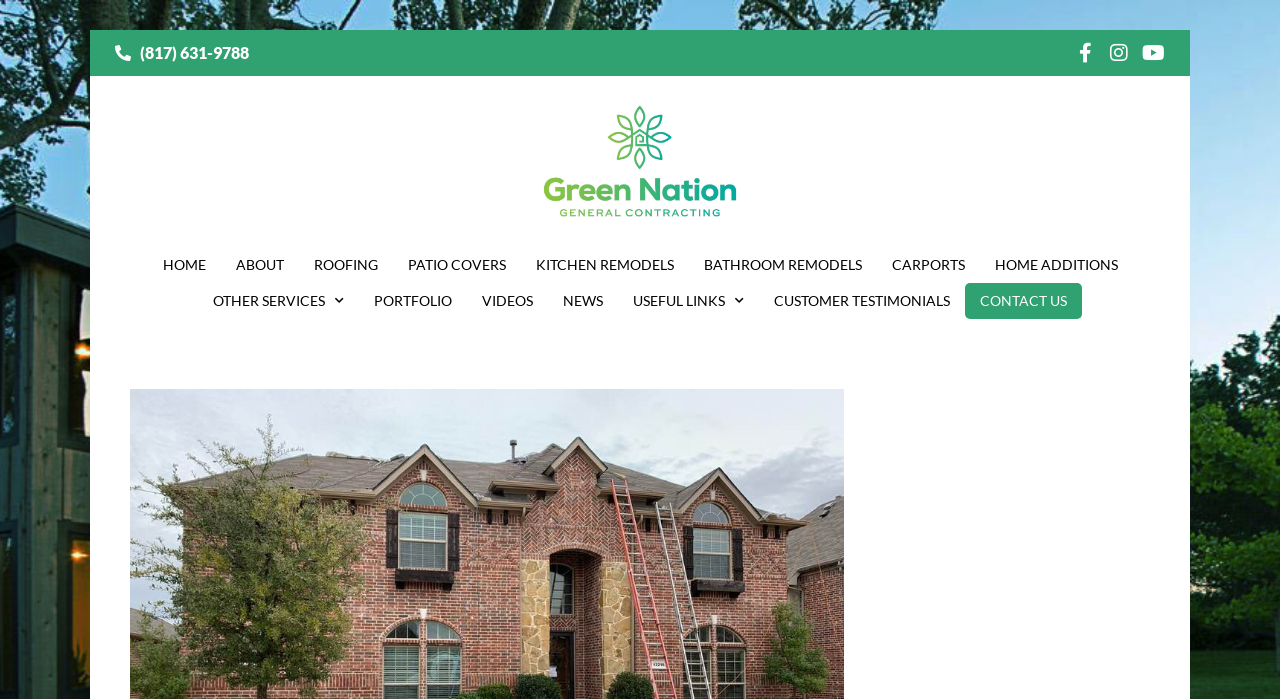Generate a comprehensive description of the contents of the webpage.

This webpage is about Green Nation General Contracting, a company that provides roofing services in Haltom City, TX. At the top left corner, there is a phone number "(817) 631-9788" and three social media links, Facebook, Instagram, and Youtube, aligned horizontally to the right. 

Below these, there is a horizontal navigation menu with 11 links: HOME, ABOUT, ROOFING, PATIO COVERS, KITCHEN REMODELS, BATHROOM REMODELS, CARPORTS, HOME ADDITIONS, OTHER SERVICES, PORTFOLIO, VIDEOS, NEWS, USEFUL LINKS, CUSTOMER TESTIMONIALS, and CONTACT US. These links are evenly spaced and span across the entire width of the page.

The company's focus is on energy-efficient green roofing systems, and they emphasize the importance of protecting one's home, which is their biggest and most expensive asset.